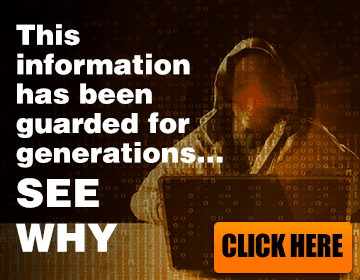What is the background of the image filled with?
Based on the visual content, answer with a single word or a brief phrase.

Binary code